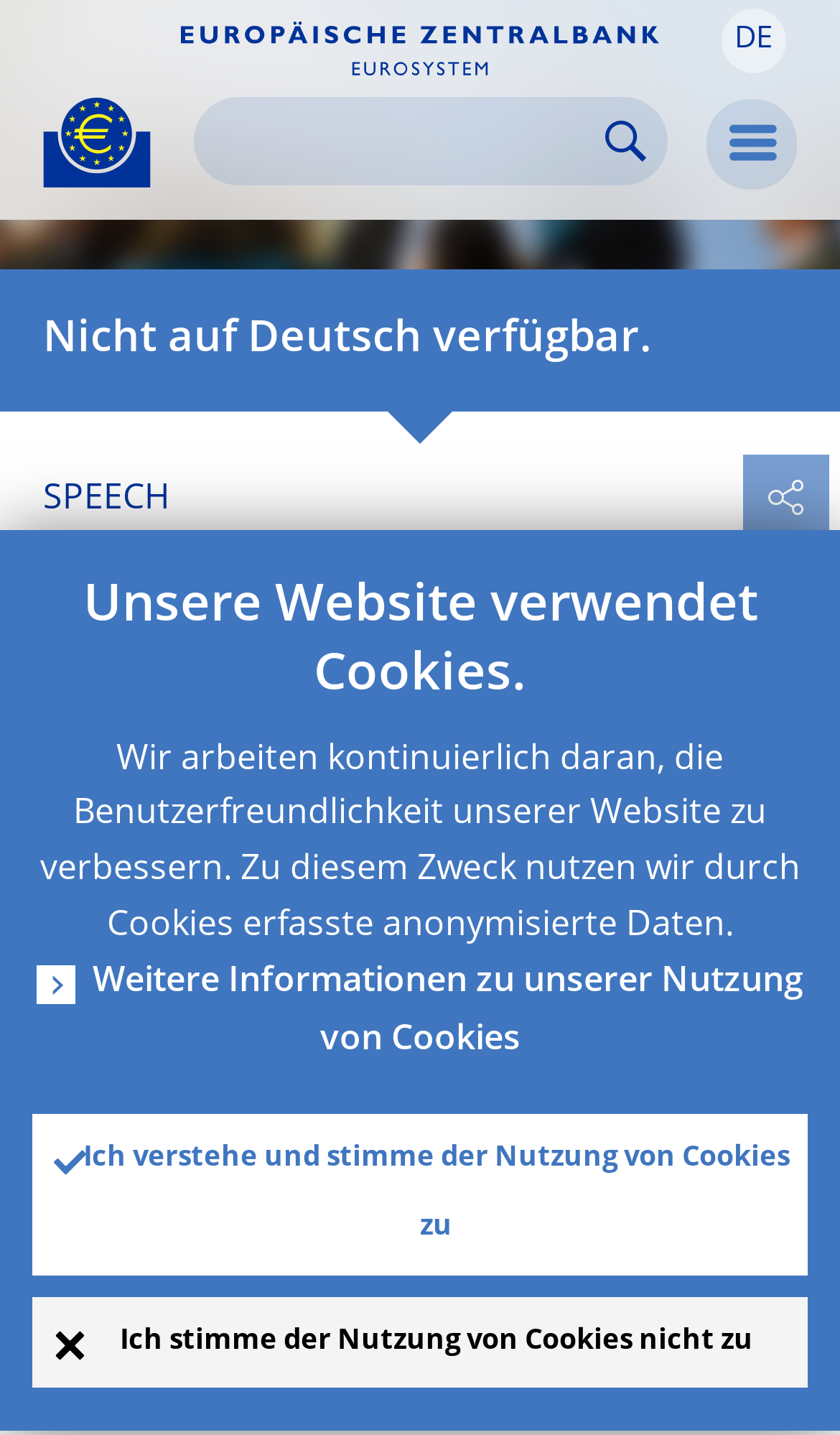What is the logo of the European Central Bank?
Give a thorough and detailed response to the question.

I found the answer by looking at the image description of the logo, which is a yellow Euro sign surrounded by yellow stars centered in a dark blue circle resting on a dark blue base.